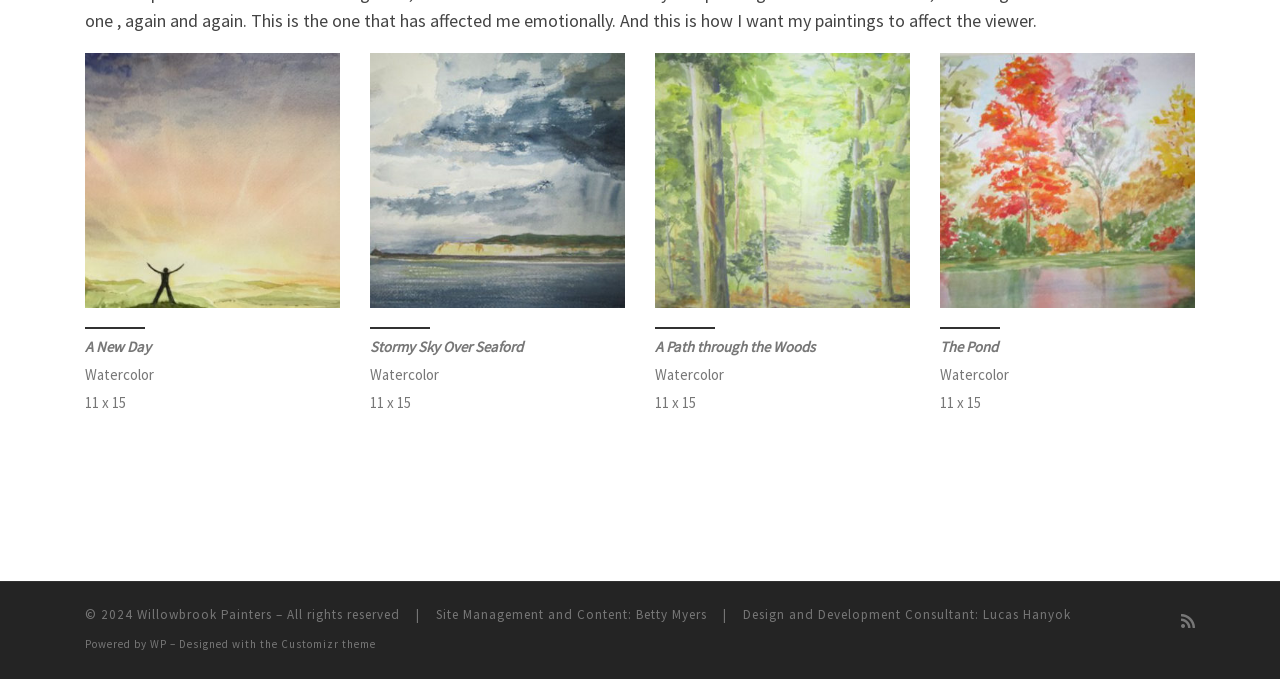Please determine the bounding box coordinates, formatted as (top-left x, top-left y, bottom-right x, bottom-right y), with all values as floating point numbers between 0 and 1. Identify the bounding box of the region described as: Customizr theme

[0.22, 0.939, 0.294, 0.959]